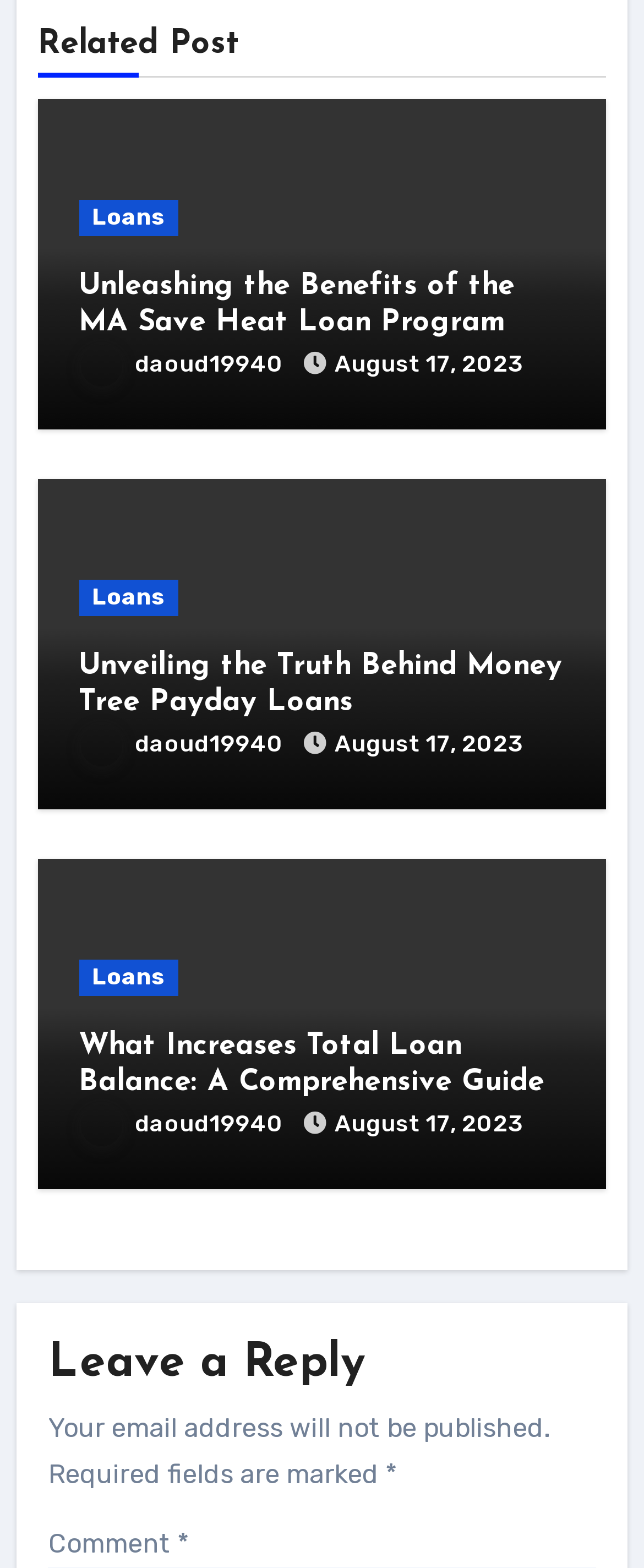Please find the bounding box coordinates of the element that needs to be clicked to perform the following instruction: "Check Email". The bounding box coordinates should be four float numbers between 0 and 1, represented as [left, top, right, bottom].

None